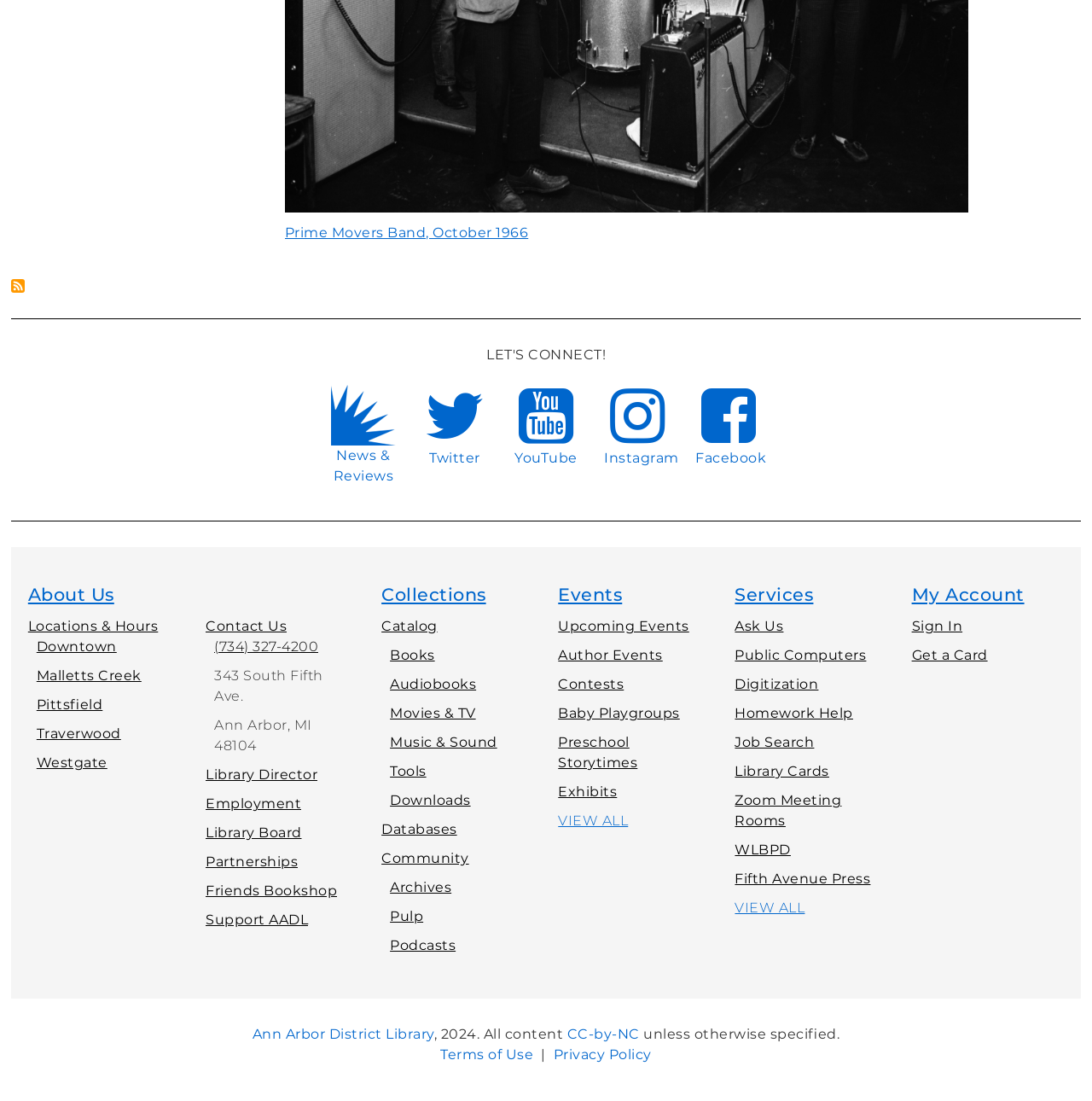Please identify the bounding box coordinates of the element I need to click to follow this instruction: "Click on News & Reviews".

[0.303, 0.349, 0.363, 0.442]